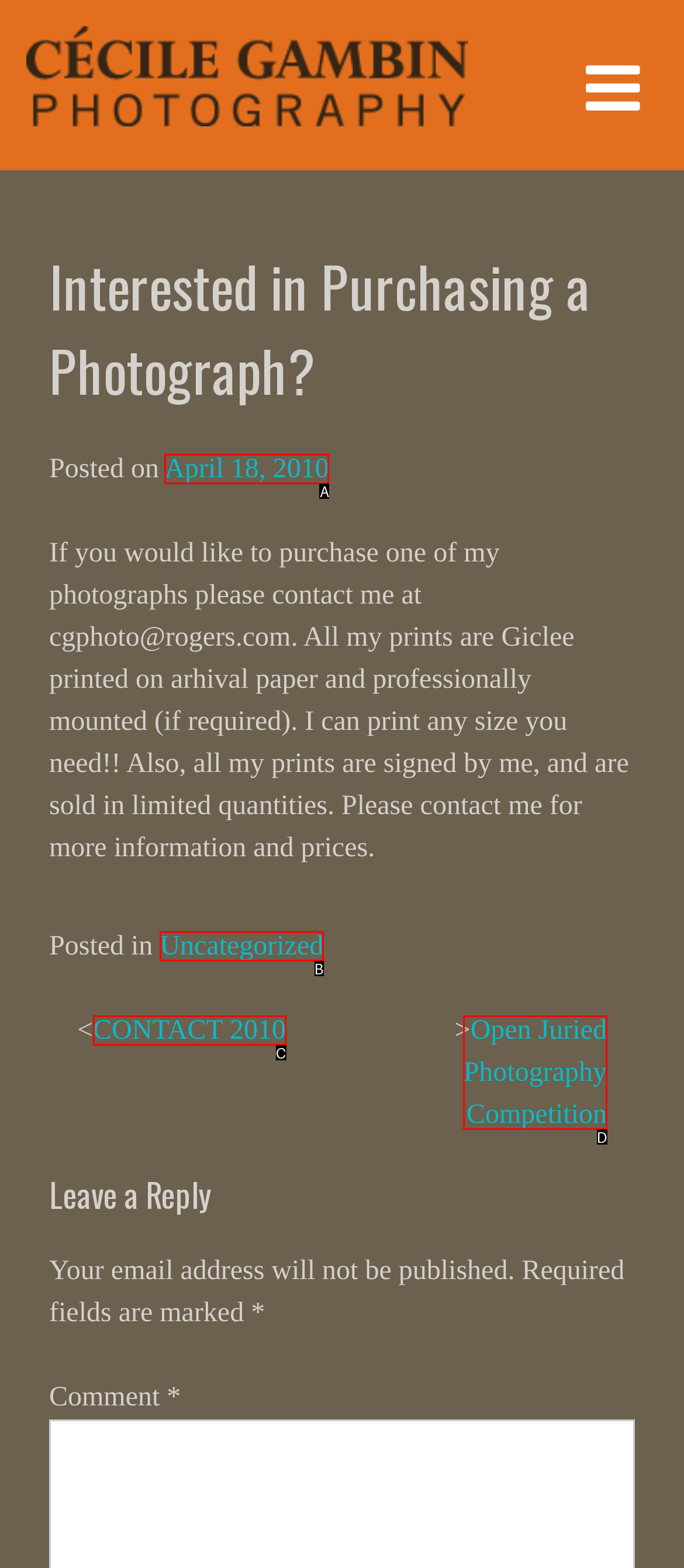Determine which HTML element corresponds to the description: Open Juried Photography Competition. Provide the letter of the correct option.

D